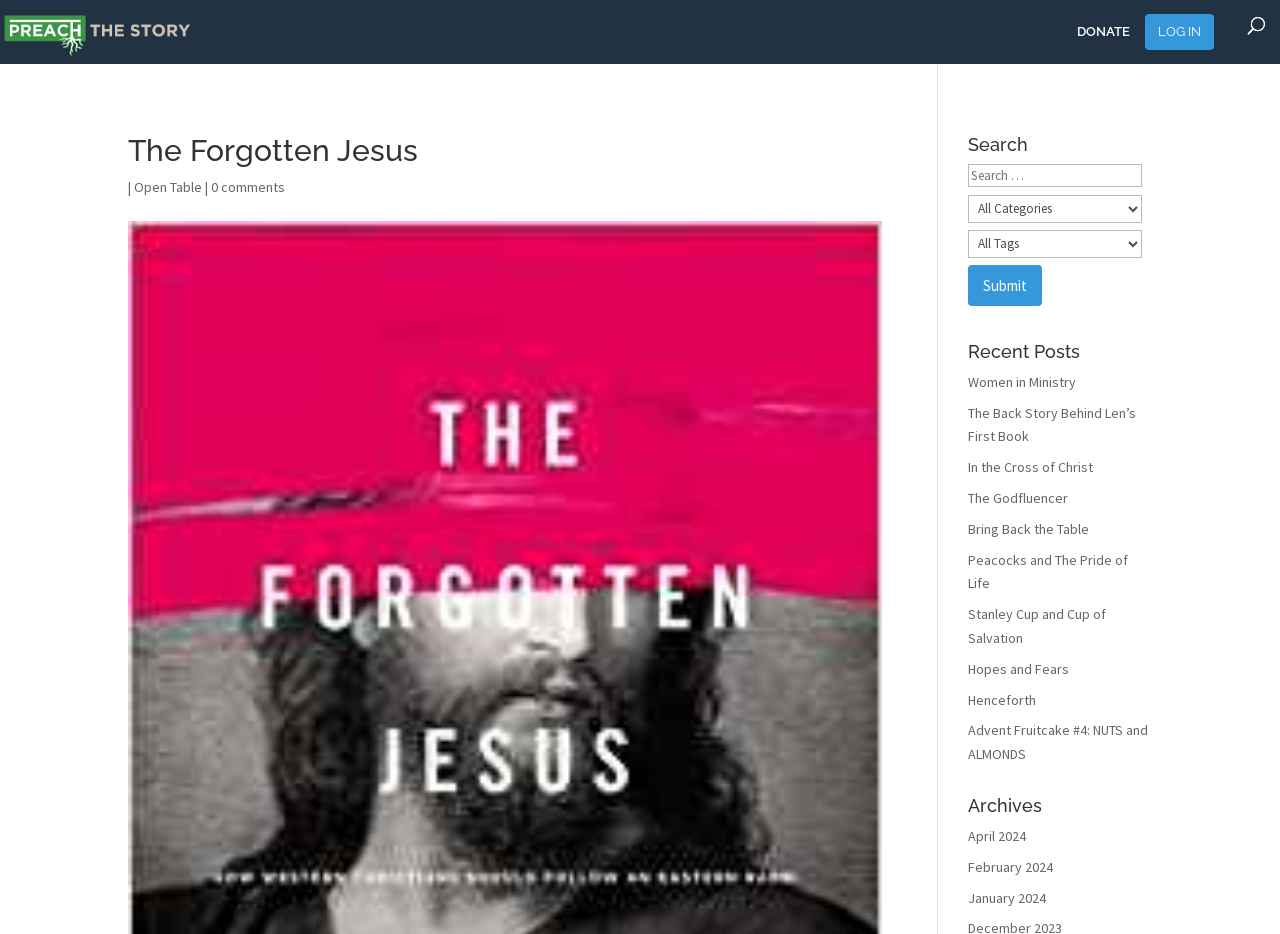Please pinpoint the bounding box coordinates for the region I should click to adhere to this instruction: "Contact us".

None